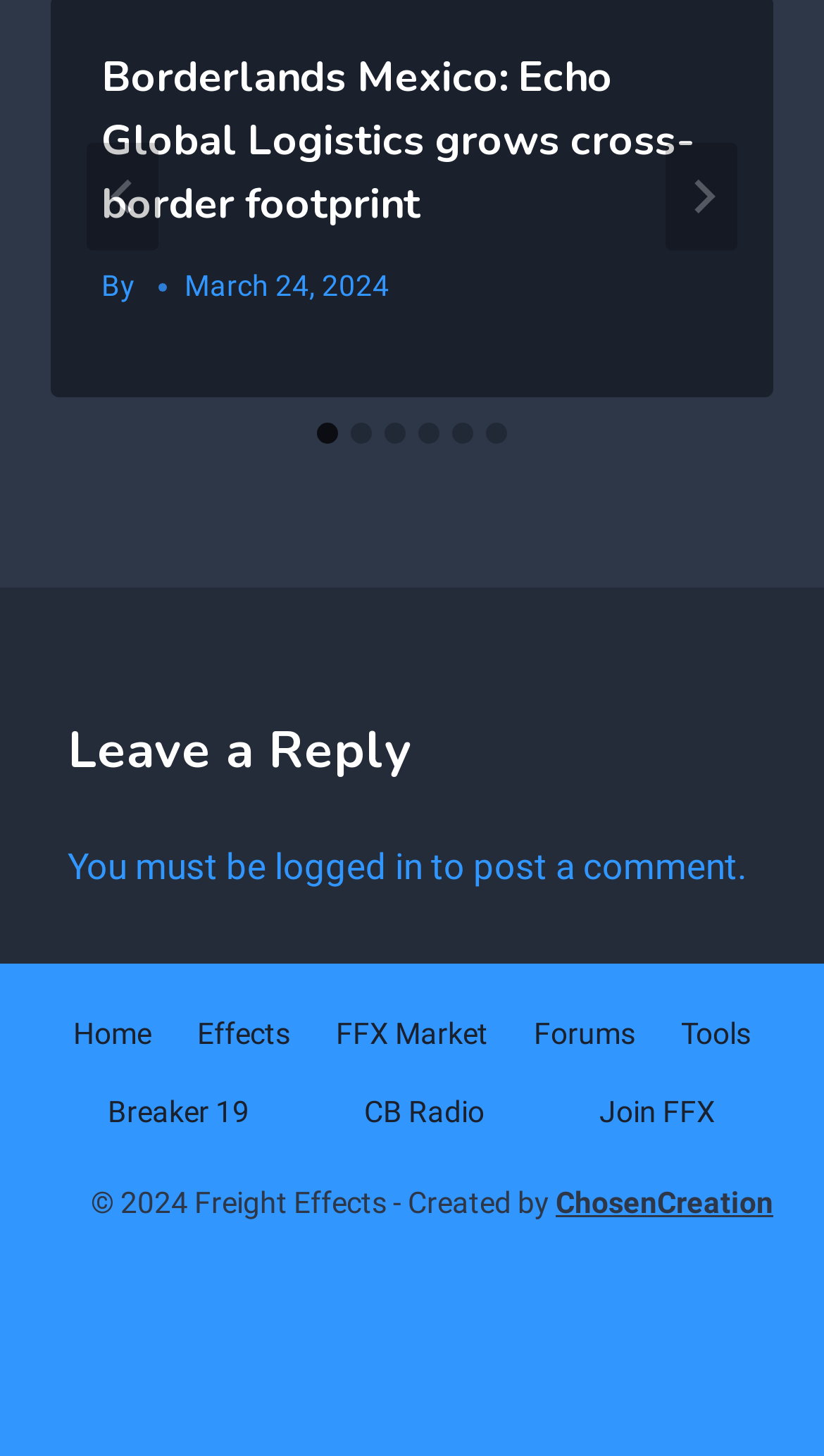Select the bounding box coordinates of the element I need to click to carry out the following instruction: "Click the 'Next' button".

[0.808, 0.098, 0.895, 0.172]